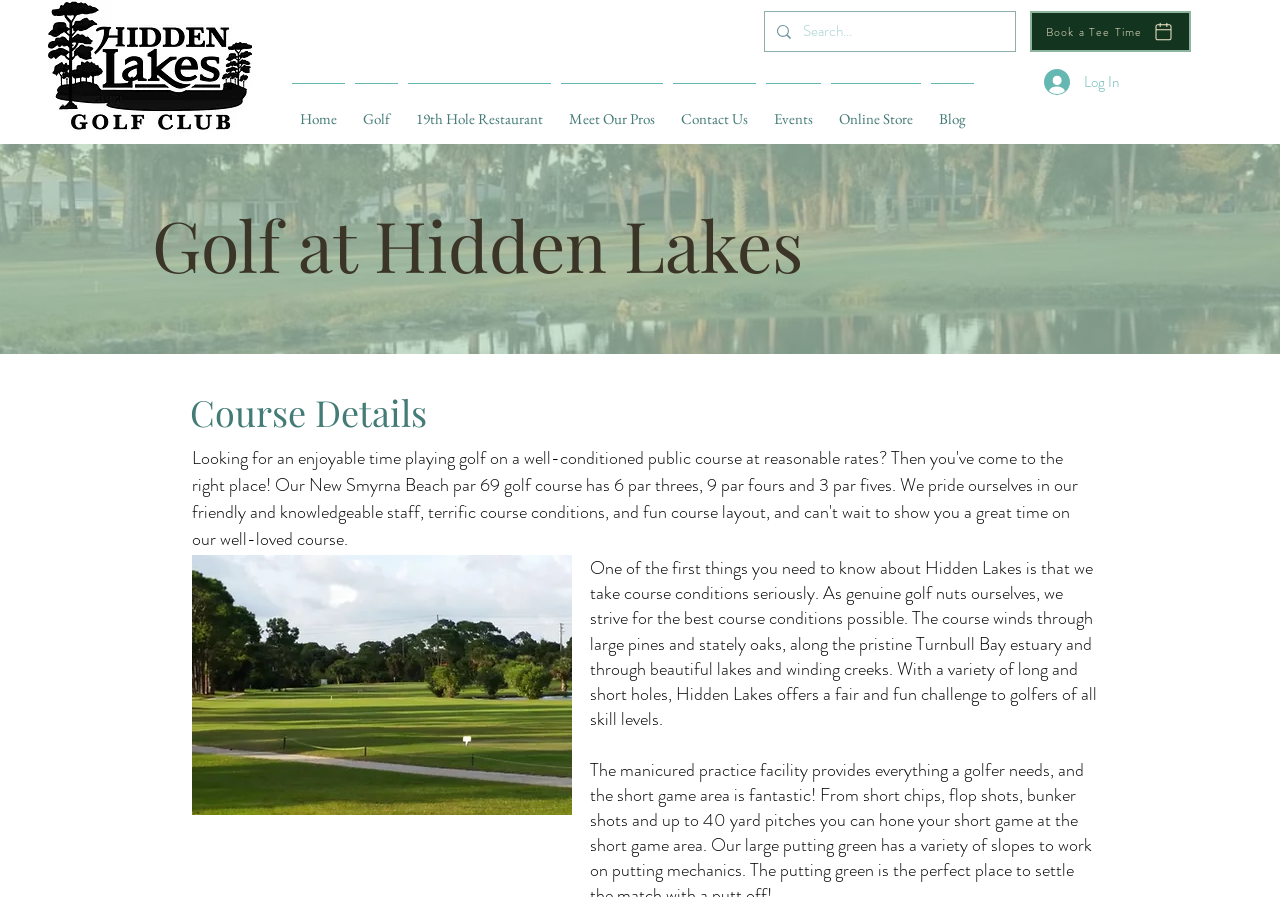Please provide a comprehensive response to the question below by analyzing the image: 
What is the name of the golf course?

I determined the answer by looking at the heading 'Golf at Hidden Lakes' which suggests that Hidden Lakes is the name of the golf course.